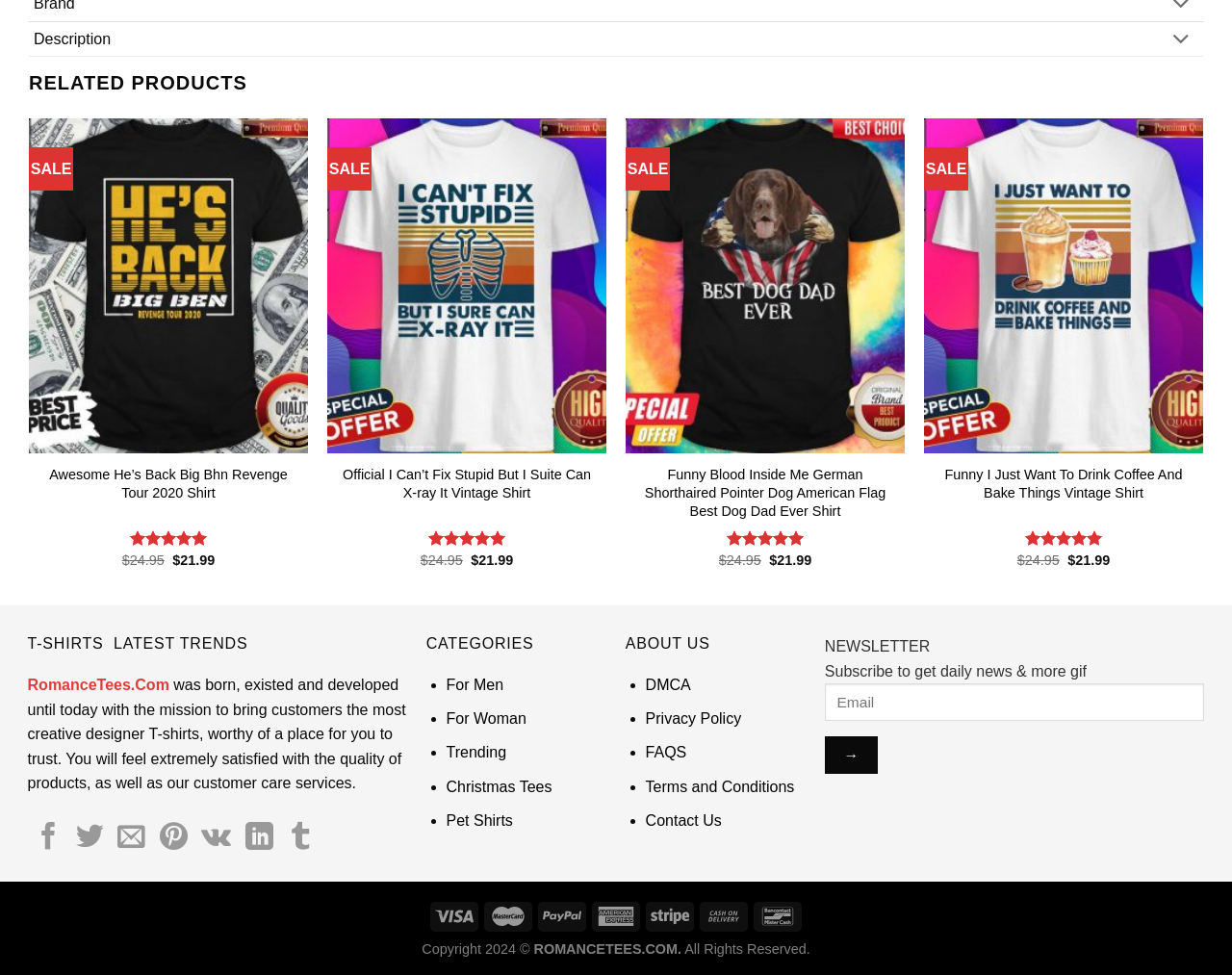Highlight the bounding box of the UI element that corresponds to this description: "Add to wishlist".

[0.209, 0.17, 0.238, 0.199]